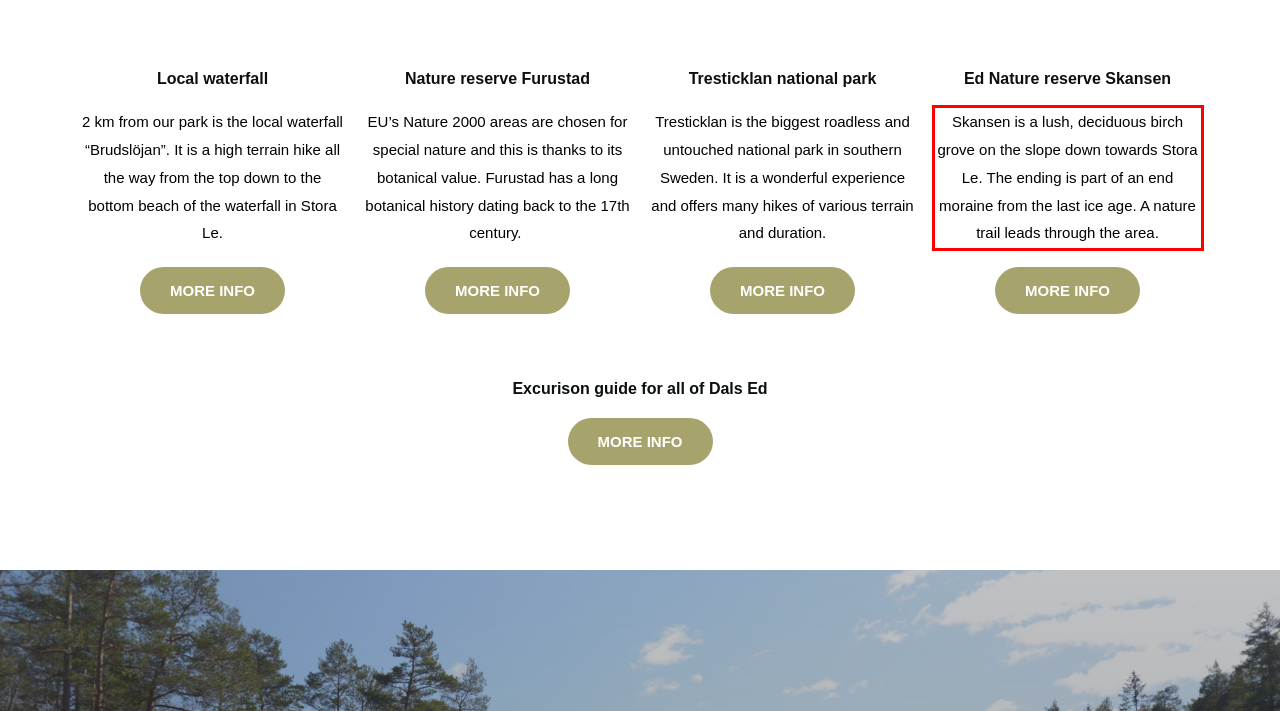Using the provided screenshot, read and generate the text content within the red-bordered area.

Skansen is a lush, deciduous birch grove on the slope down towards Stora Le. The ending is part of an end moraine from the last ice age. A nature trail leads through the area.